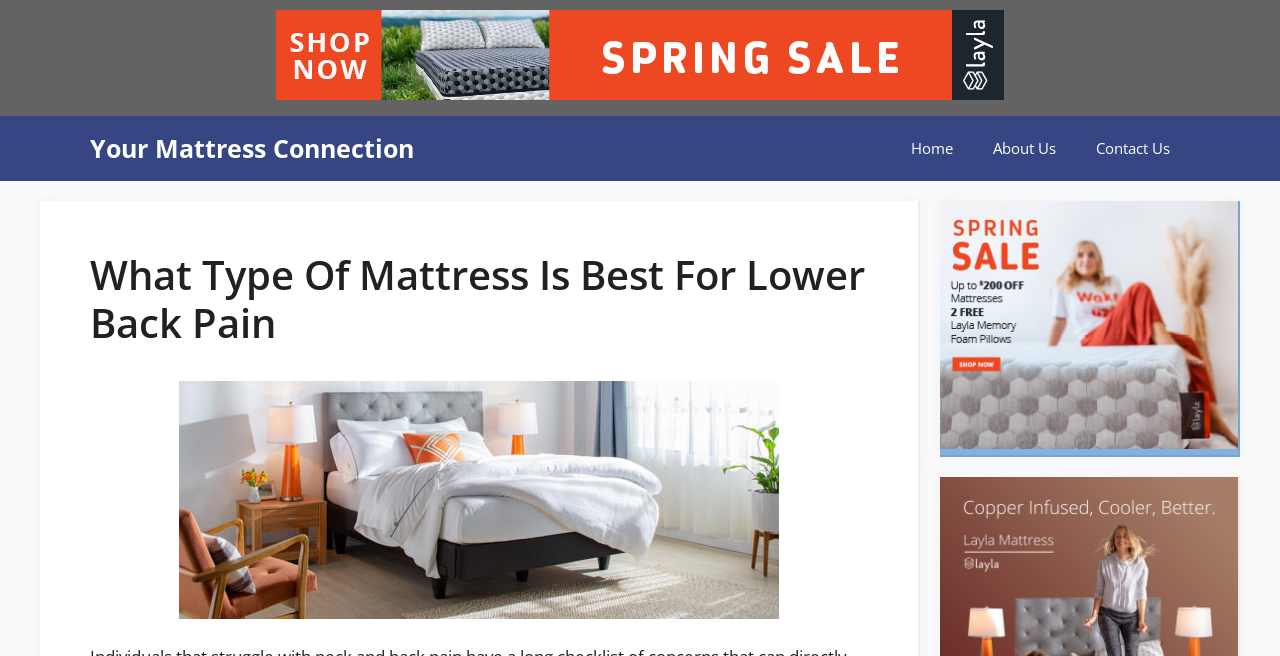Offer a meticulous caption that includes all visible features of the webpage.

The webpage is about finding the best mattress for lower back pain. At the top, there is a promotional banner with a spring sale offer, featuring a link and an image. Below this, there is a primary navigation menu with four links: "Your Mattress Connection", "Home", "About Us", and "Contact Us".

The main content of the page is headed by a title "What Type Of Mattress Is Best For Lower Back Pain", which is followed by a large image related to the topic. This image takes up a significant portion of the page, spanning from the top-left to the bottom-right.

On the right side of the page, there is a complementary section with a link and an image, which appears to be an advertisement or a call-to-action. This section is positioned below the main content and above the bottom of the page.

There are a total of three images on the page, including the promotional banner, the main content image, and the image in the complementary section. The page has a simple layout with a clear hierarchy of elements, making it easy to navigate and focus on the main topic.